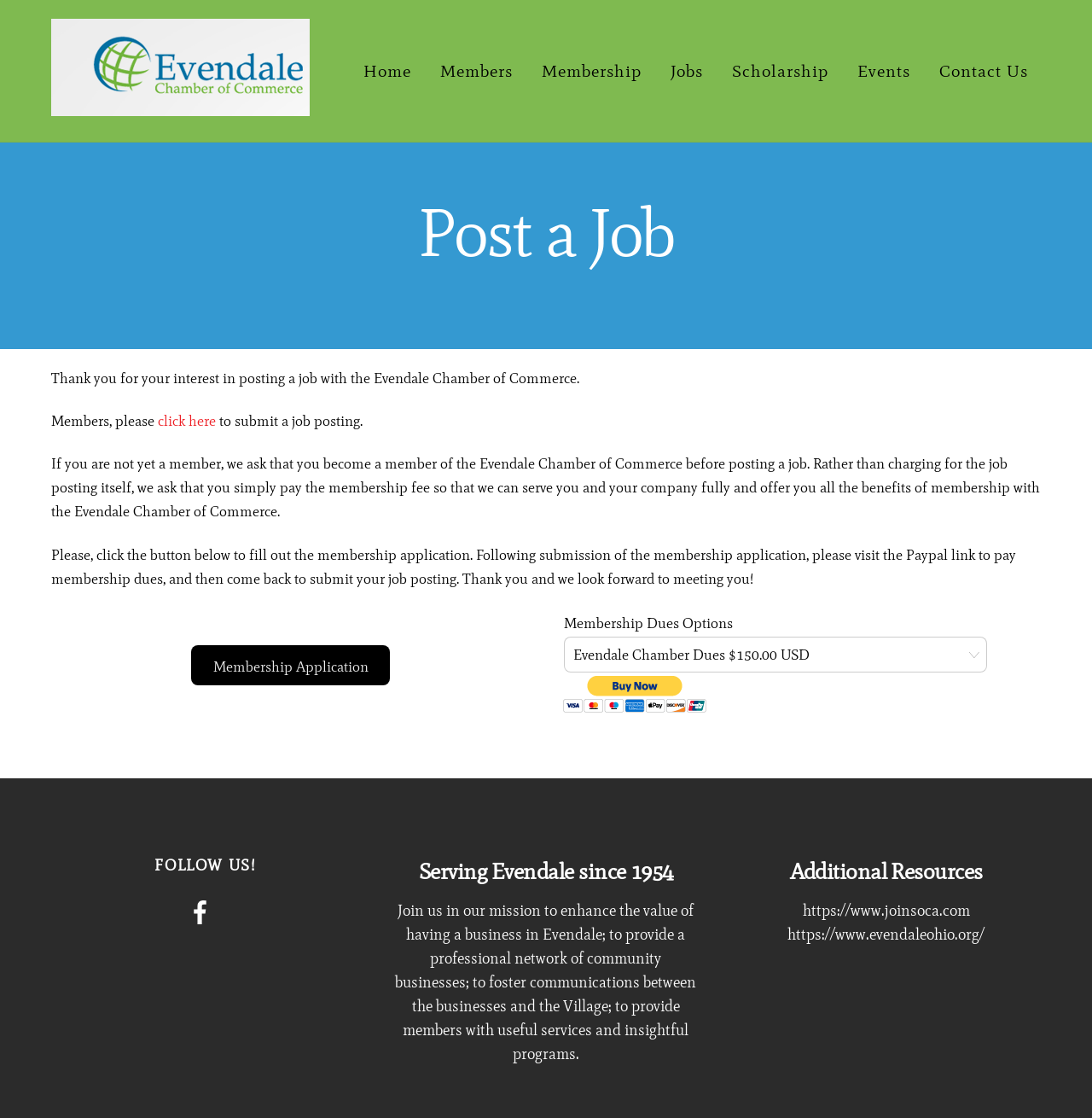What is the year the Evendale Chamber of Commerce was established?
Using the visual information from the image, give a one-word or short-phrase answer.

1954